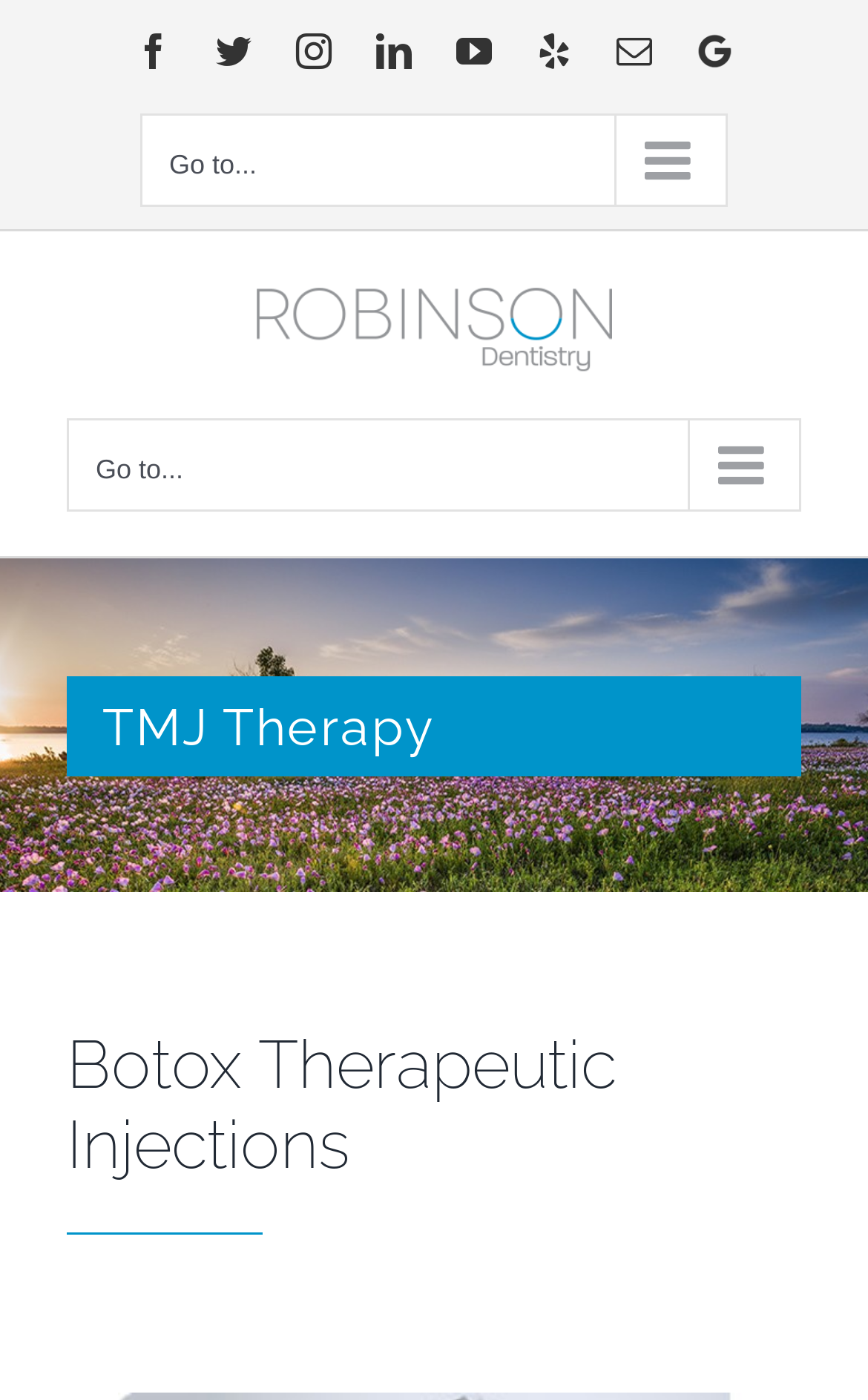What is the purpose of the 'Go to...' buttons?
Look at the image and answer with only one word or phrase.

To expand menus